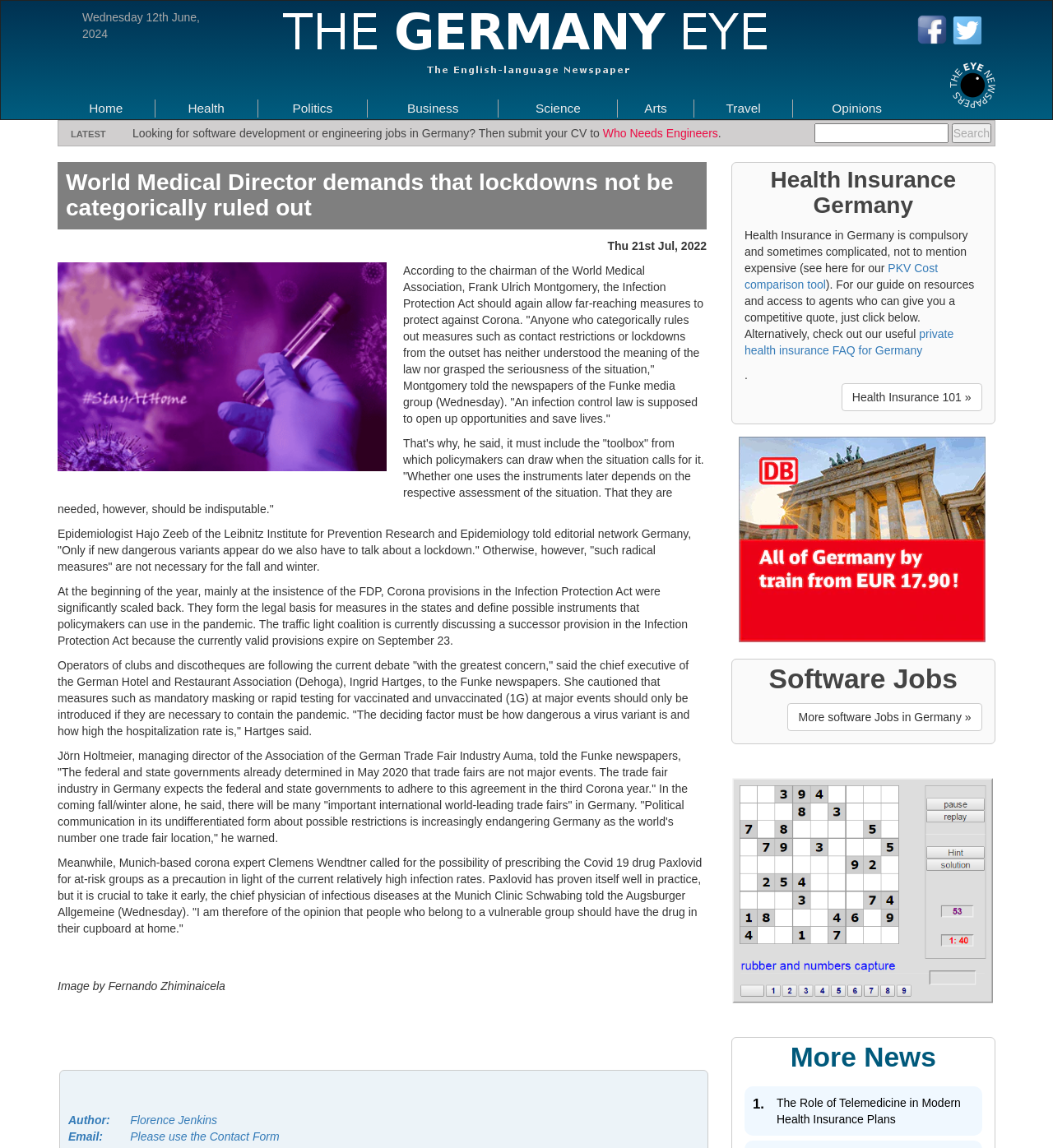Find the bounding box coordinates for the element described here: "title="The Germany Eye"".

[0.266, 0.001, 0.734, 0.072]